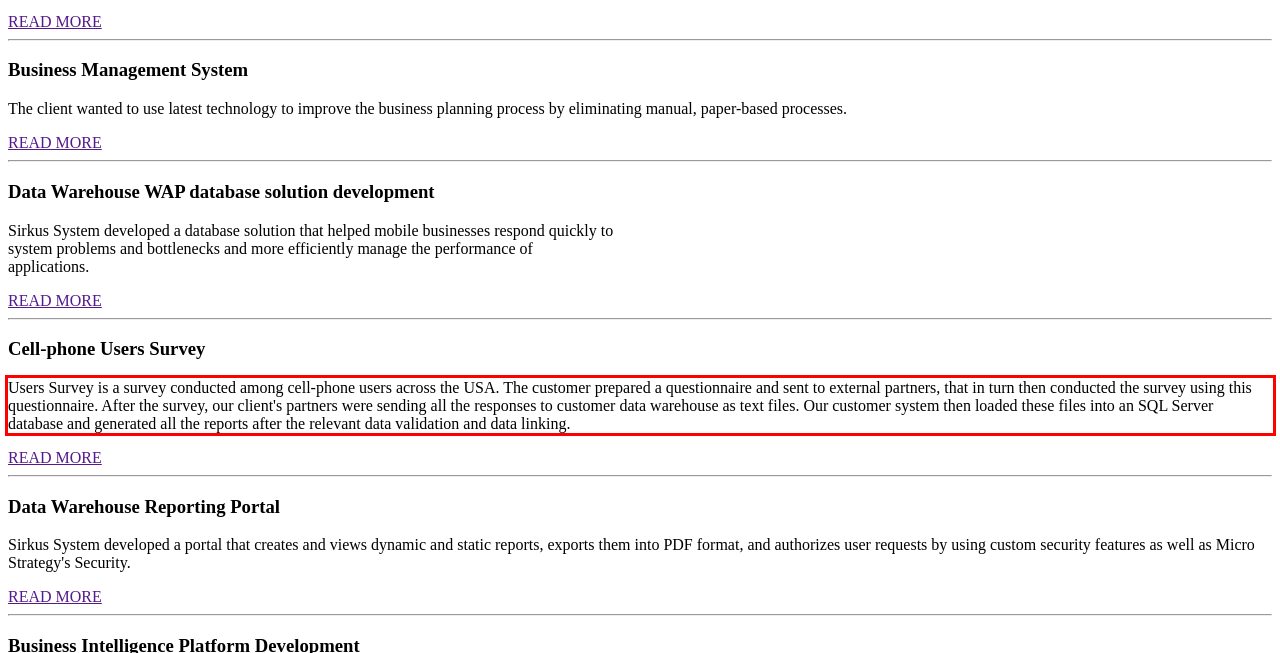Given a screenshot of a webpage with a red bounding box, extract the text content from the UI element inside the red bounding box.

Users Survey is a survey conducted among cell-phone users across the USA. The customer prepared a questionnaire and sent to external partners, that in turn then conducted the survey using this questionnaire. After the survey, our client's partners were sending all the responses to customer data warehouse as text files. Our customer system then loaded these files into an SQL Server database and generated all the reports after the relevant data validation and data linking.